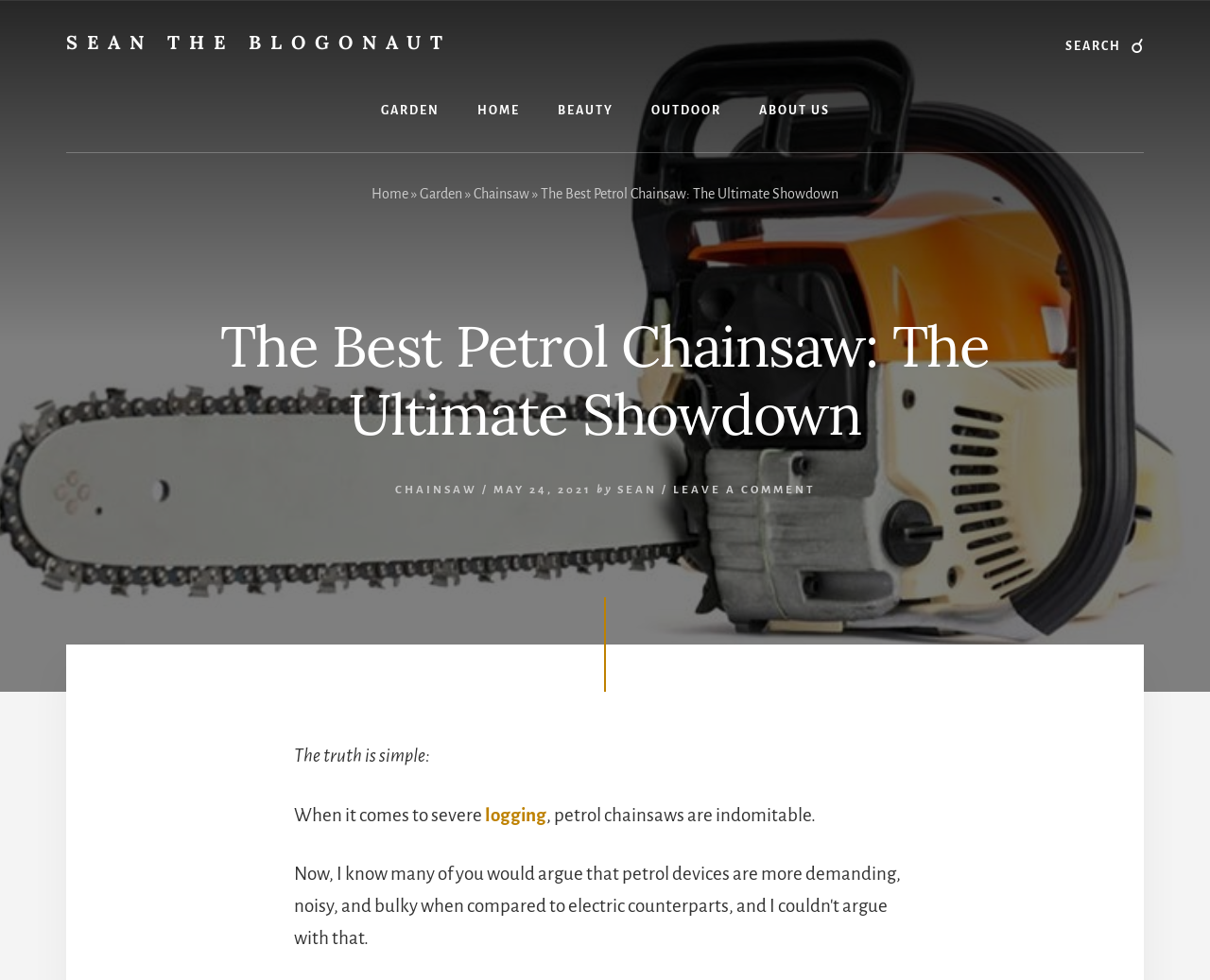What is the topic of the article?
Carefully analyze the image and provide a thorough answer to the question.

The heading 'The Best Petrol Chainsaw: The Ultimate Showdown' and the content of the article suggest that the topic is about petrol chainsaws.